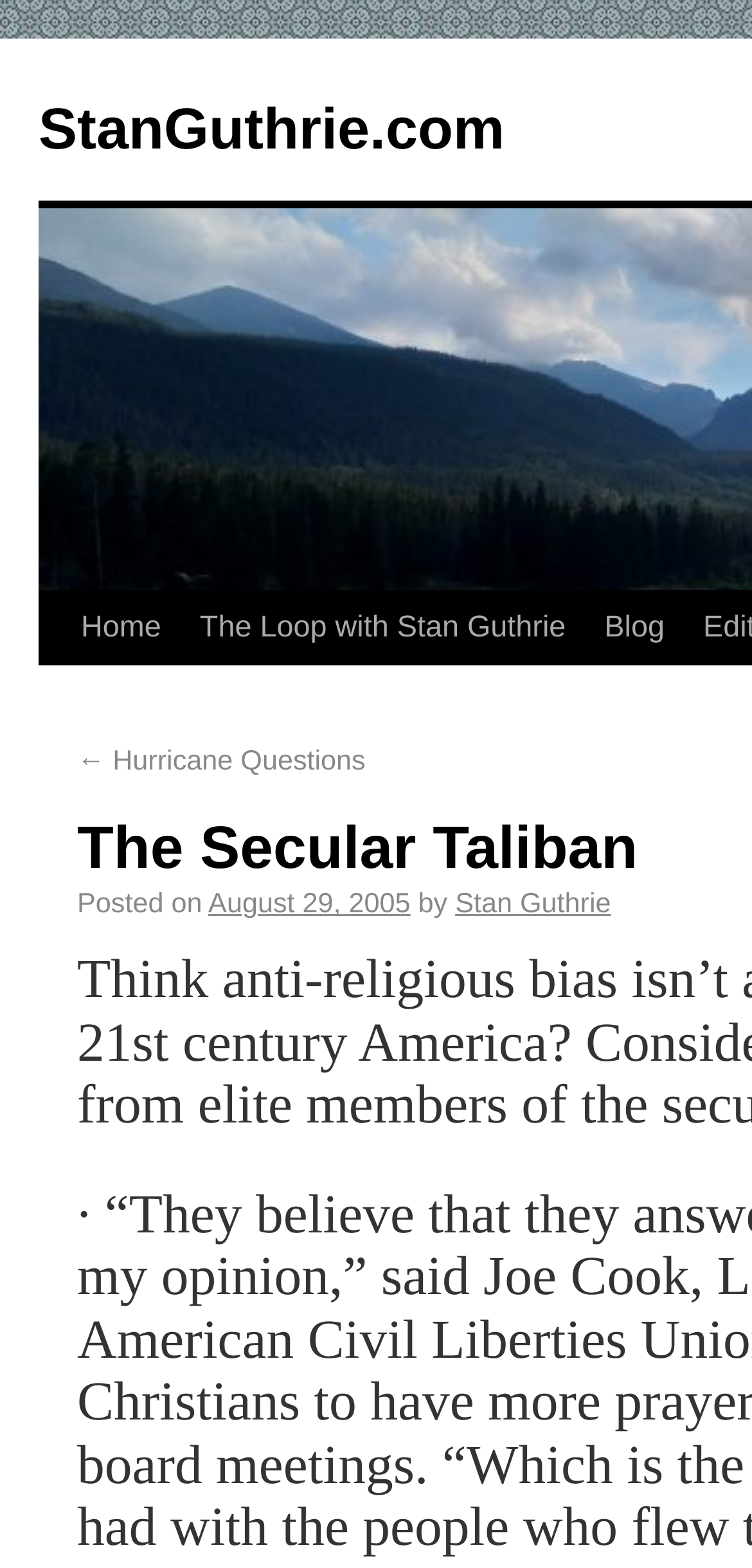Could you highlight the region that needs to be clicked to execute the instruction: "view the author's profile"?

[0.605, 0.567, 0.812, 0.587]